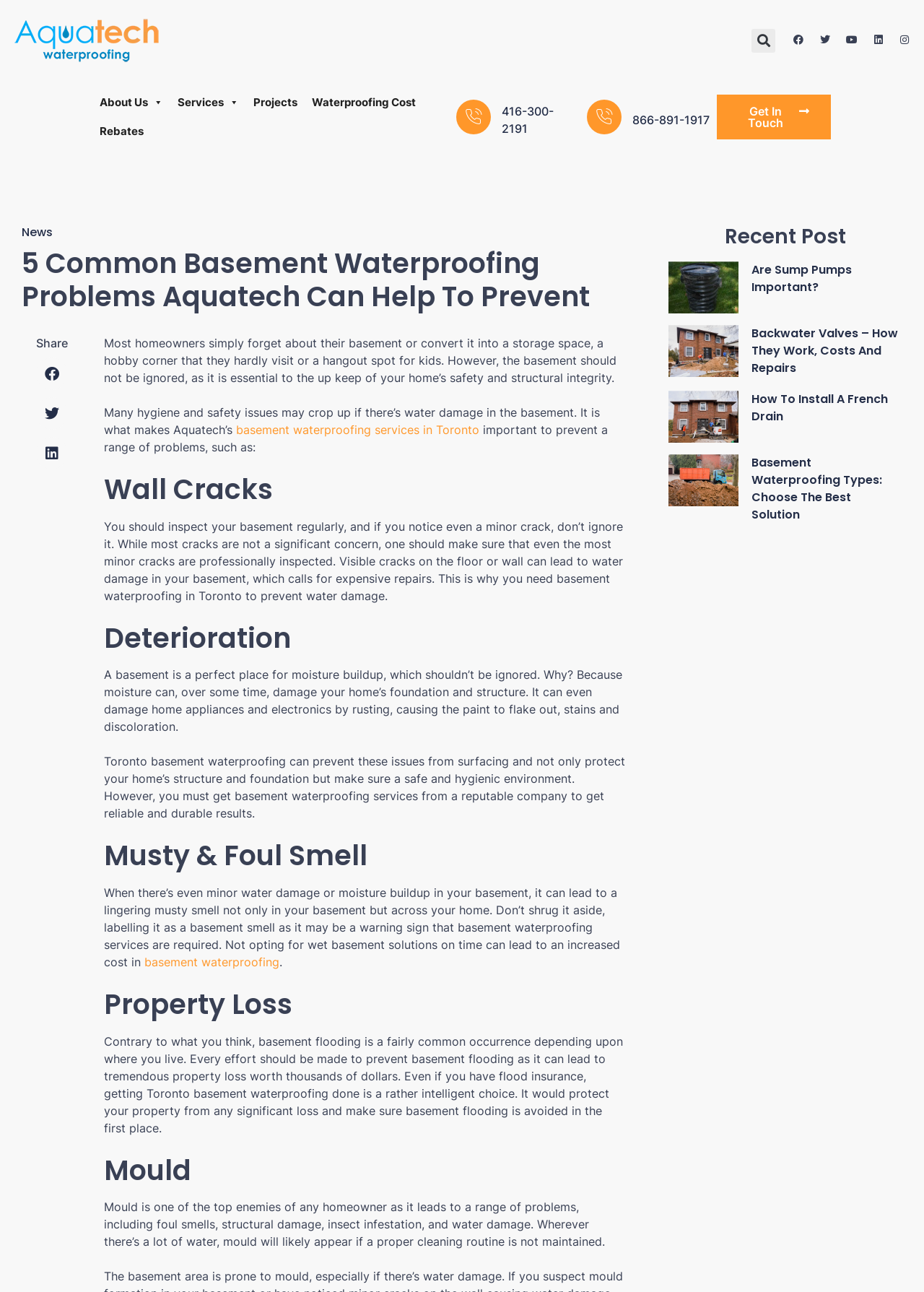Using the image as a reference, answer the following question in as much detail as possible:
What is the company name on the logo?

The logo is located at the top left corner of the webpage, and it has the text 'AquaTech' written on it.